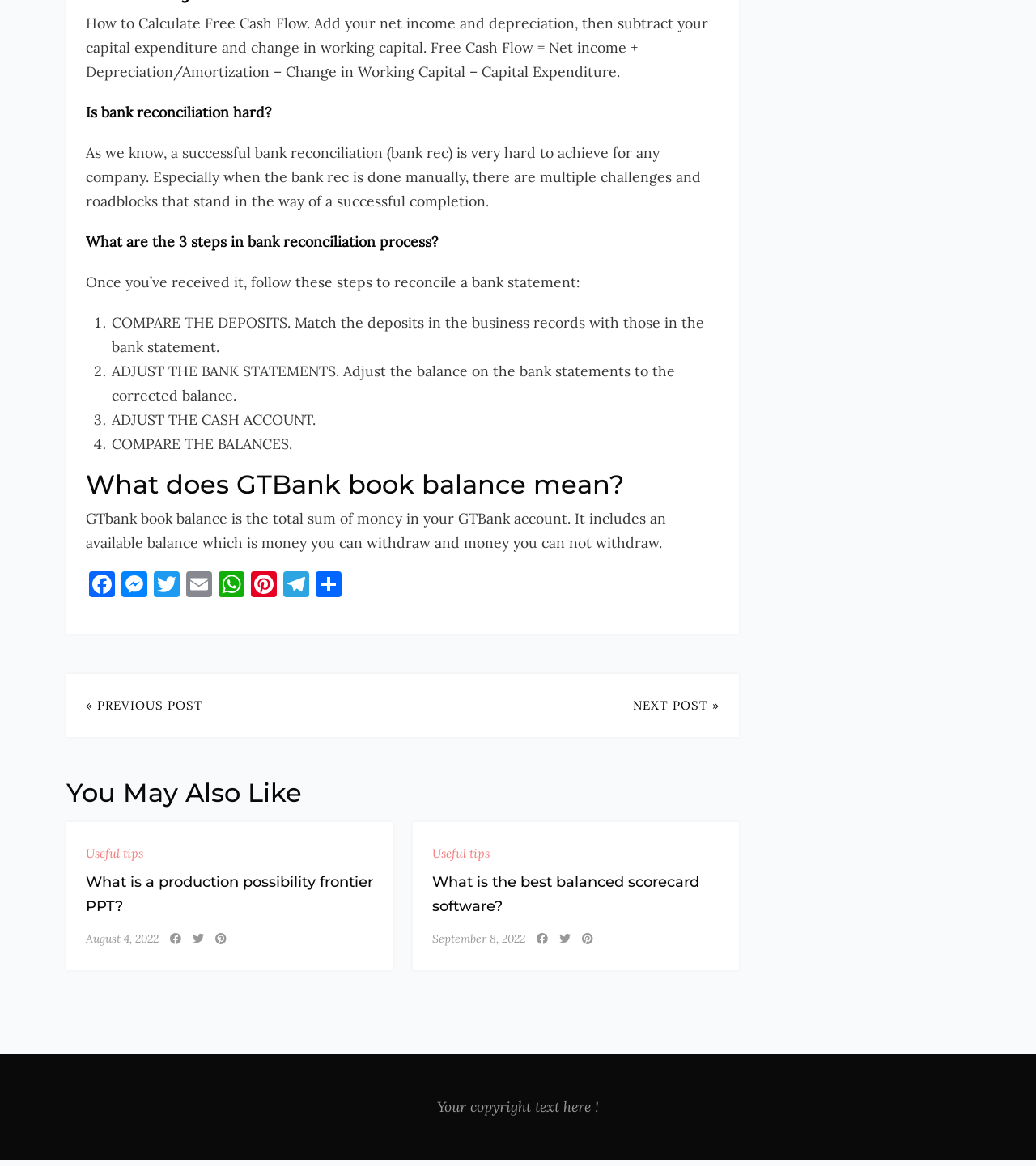What is free cash flow? From the image, respond with a single word or brief phrase.

Net income + Depreciation/Amortization – Change in Working Capital – Capital Expenditure